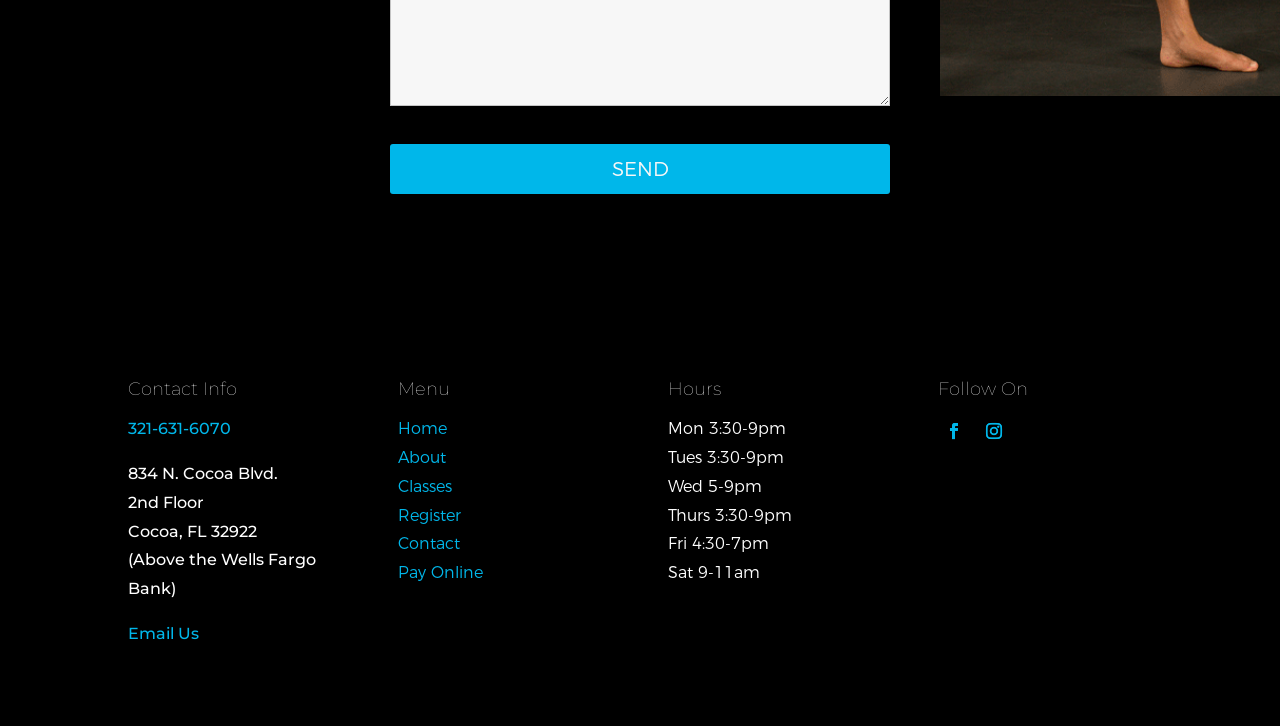Predict the bounding box of the UI element that fits this description: "321-631-6070".

[0.1, 0.577, 0.18, 0.604]